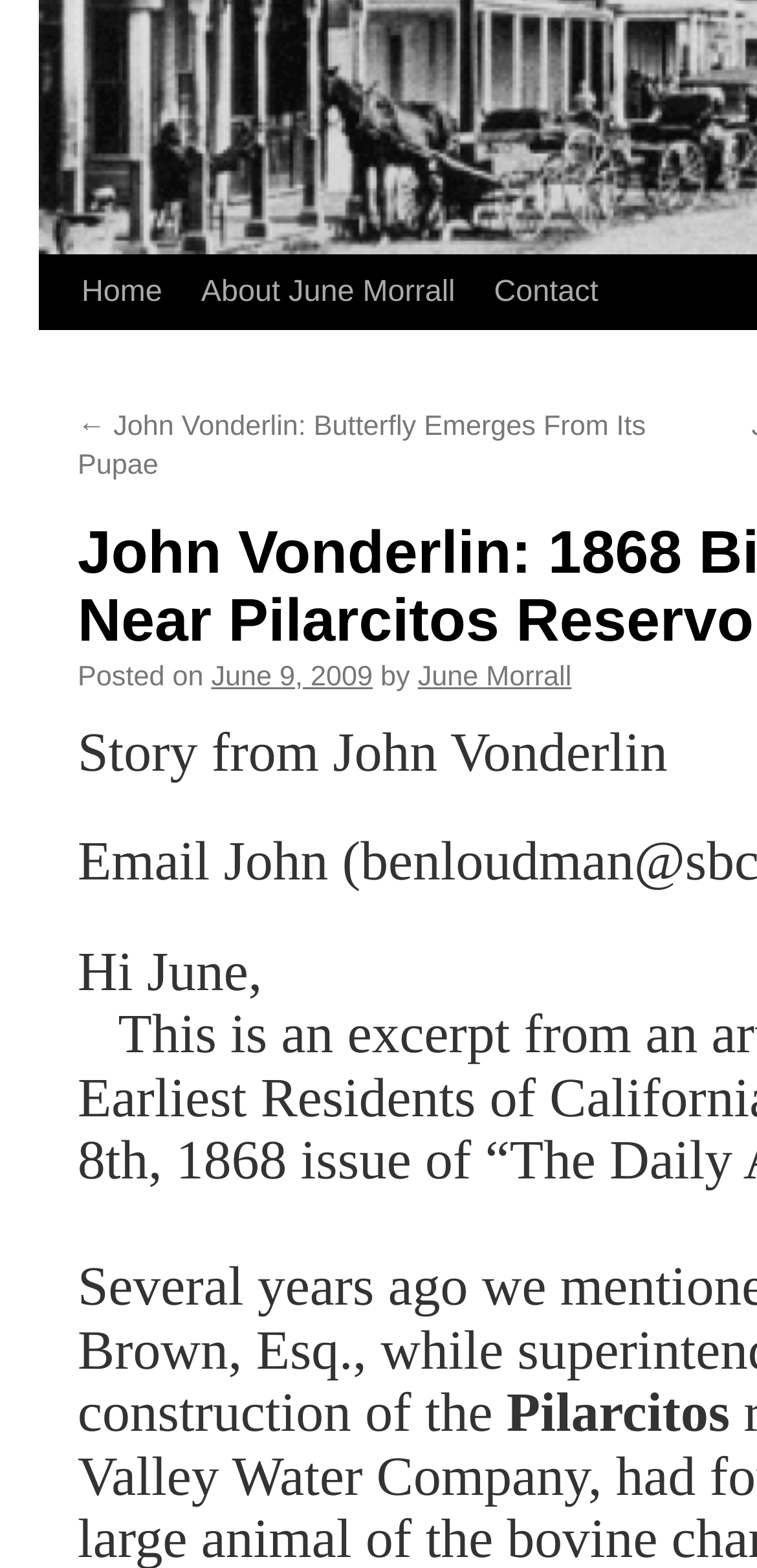Given the element description: "Contact", predict the bounding box coordinates of this UI element. The coordinates must be four float numbers between 0 and 1, given as [left, top, right, bottom].

[0.553, 0.163, 0.72, 0.258]